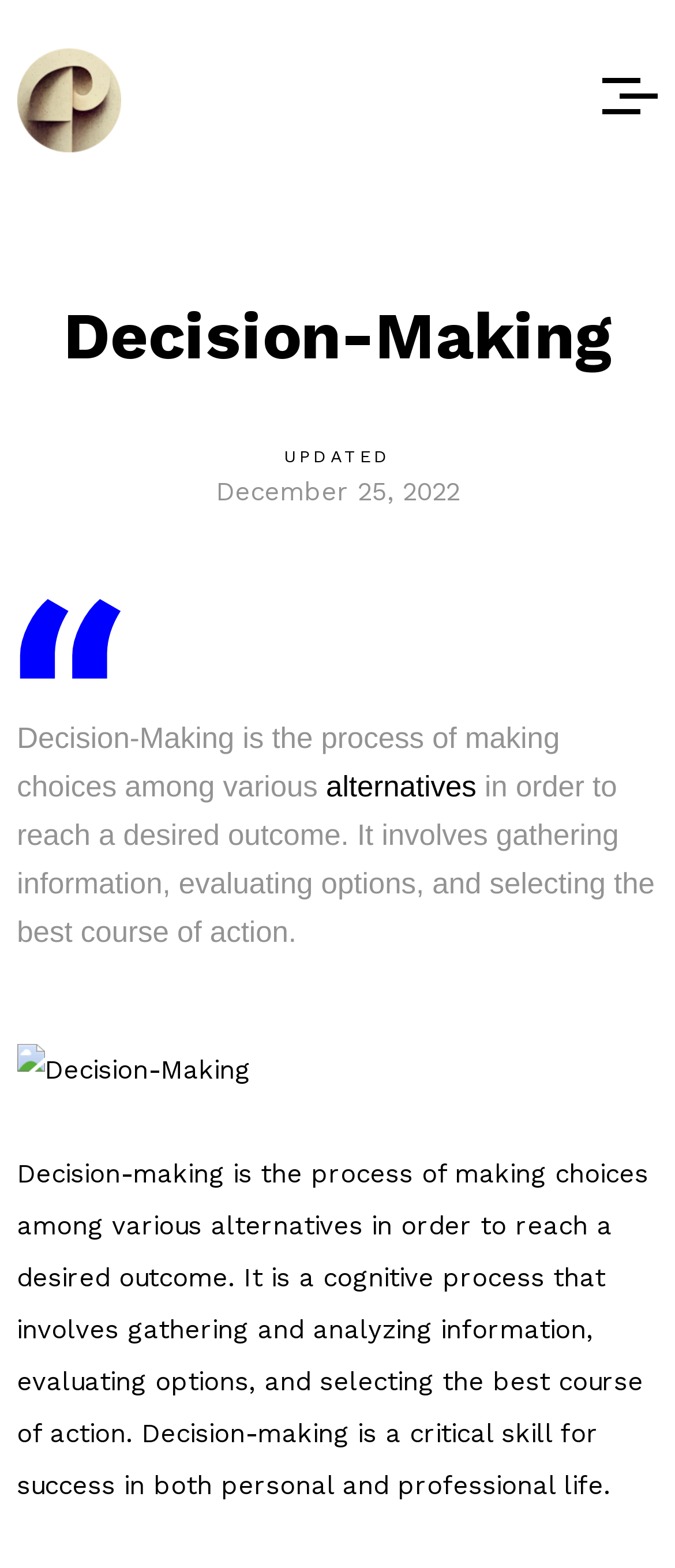Give a one-word or short phrase answer to this question: 
What is decision-making?

Process of making choices